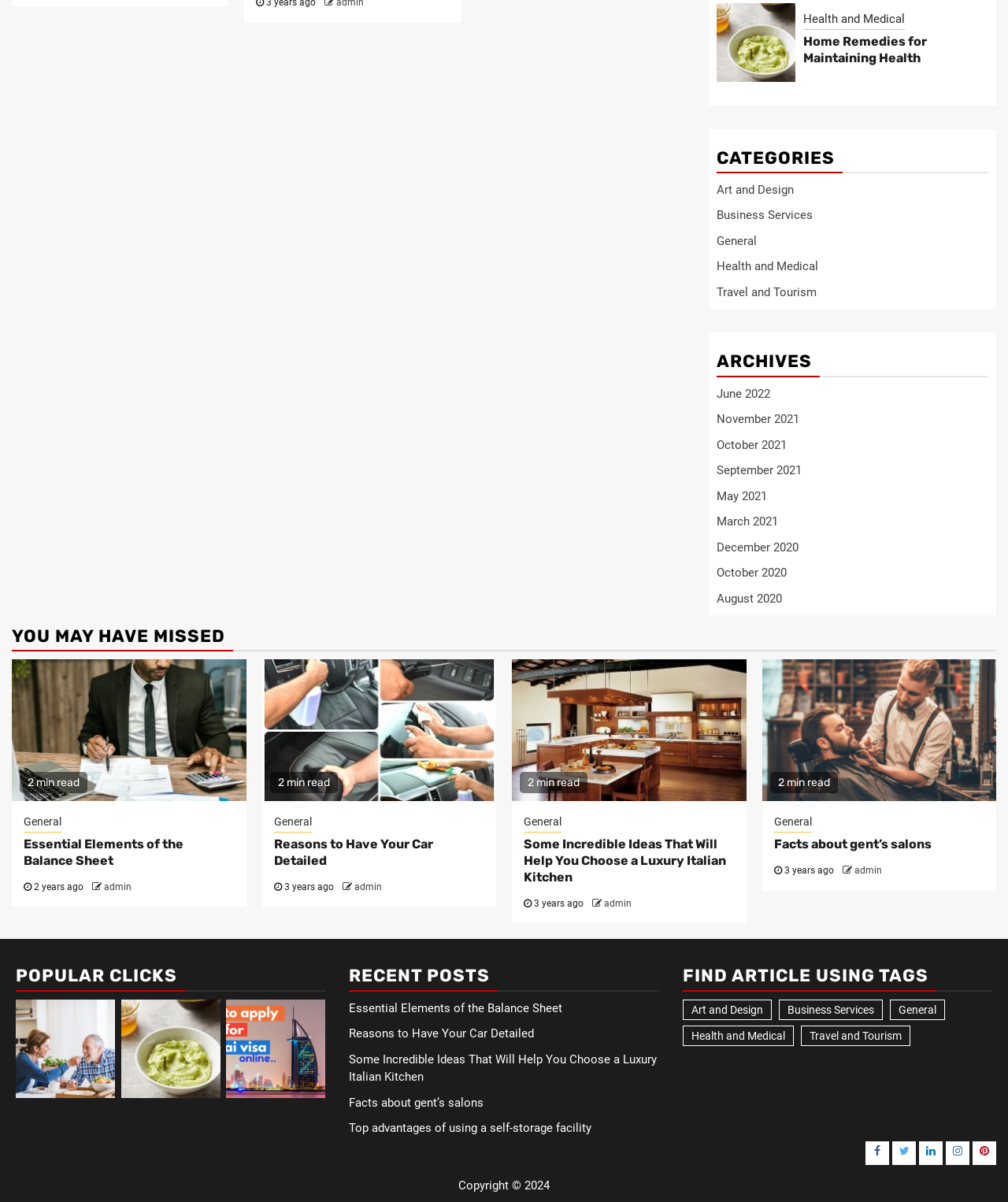Please mark the clickable region by giving the bounding box coordinates needed to complete this instruction: "Share on Facebook".

[0.859, 0.949, 0.882, 0.969]